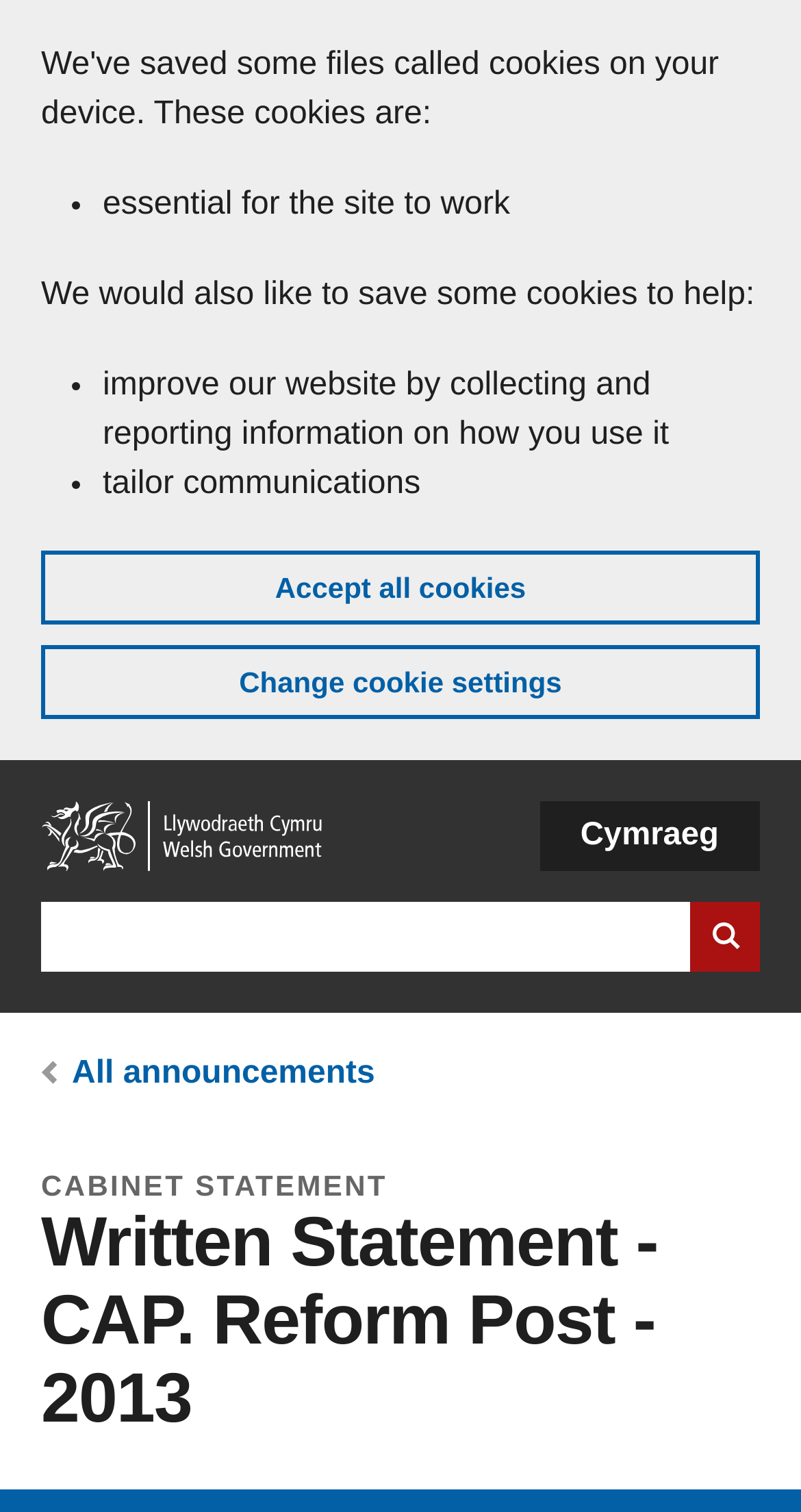Give a detailed account of the webpage's layout and content.

The webpage is about a written statement by Elin Jones, Minister for Rural Affairs, titled "CAP. Reform Post - 2013" on the GOV.WALES website. 

At the top of the page, there is a banner that spans the entire width, taking up about half of the screen's height. This banner informs users about cookies on the website, explaining that some are essential for the site to work, while others help improve the website, collect information on usage, and tailor communications. There are options to accept all cookies or change cookie settings.

Below the banner, there is a link to skip to the main content. On the top-left corner, there is a link to the home page, and next to it, a search bar with a search button. On the top-right corner, there is a language navigation menu with an option to switch to Welsh (Cymraeg).

Further down, there is a breadcrumb navigation section that shows the user's current location, with links to all announcements. Below this, there is a header section that takes up about a quarter of the screen's height, containing the title "CABINET STATEMENT" and the written statement's title "Written Statement - CAP. Reform Post - 2013".